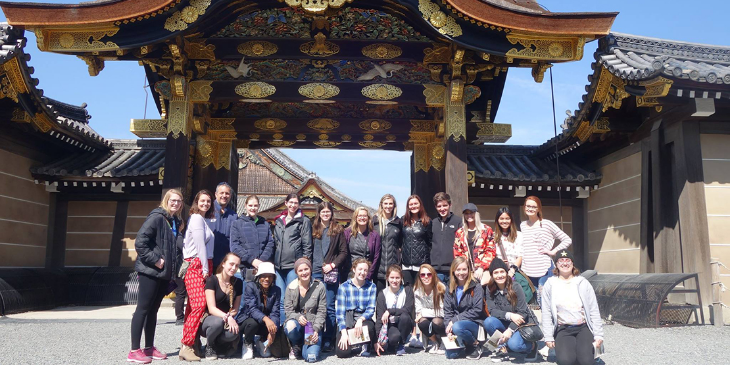What is the purpose of the trip?
Refer to the image and provide a concise answer in one word or phrase.

To explore diverse cultures